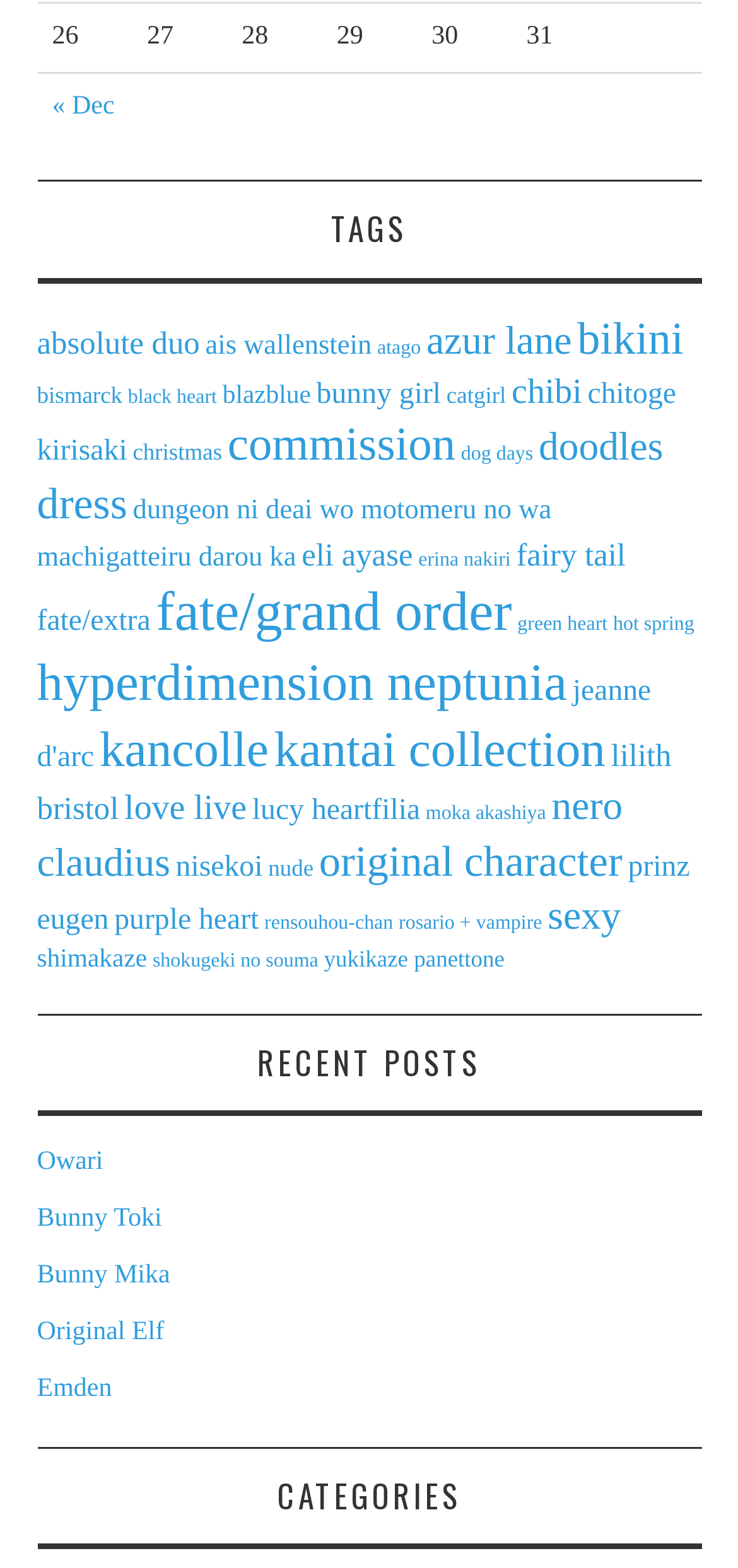How many recent posts are listed?
Give a detailed and exhaustive answer to the question.

I looked at the 'RECENT POSTS' section and counted the number of links listed, which are 5 recent posts.